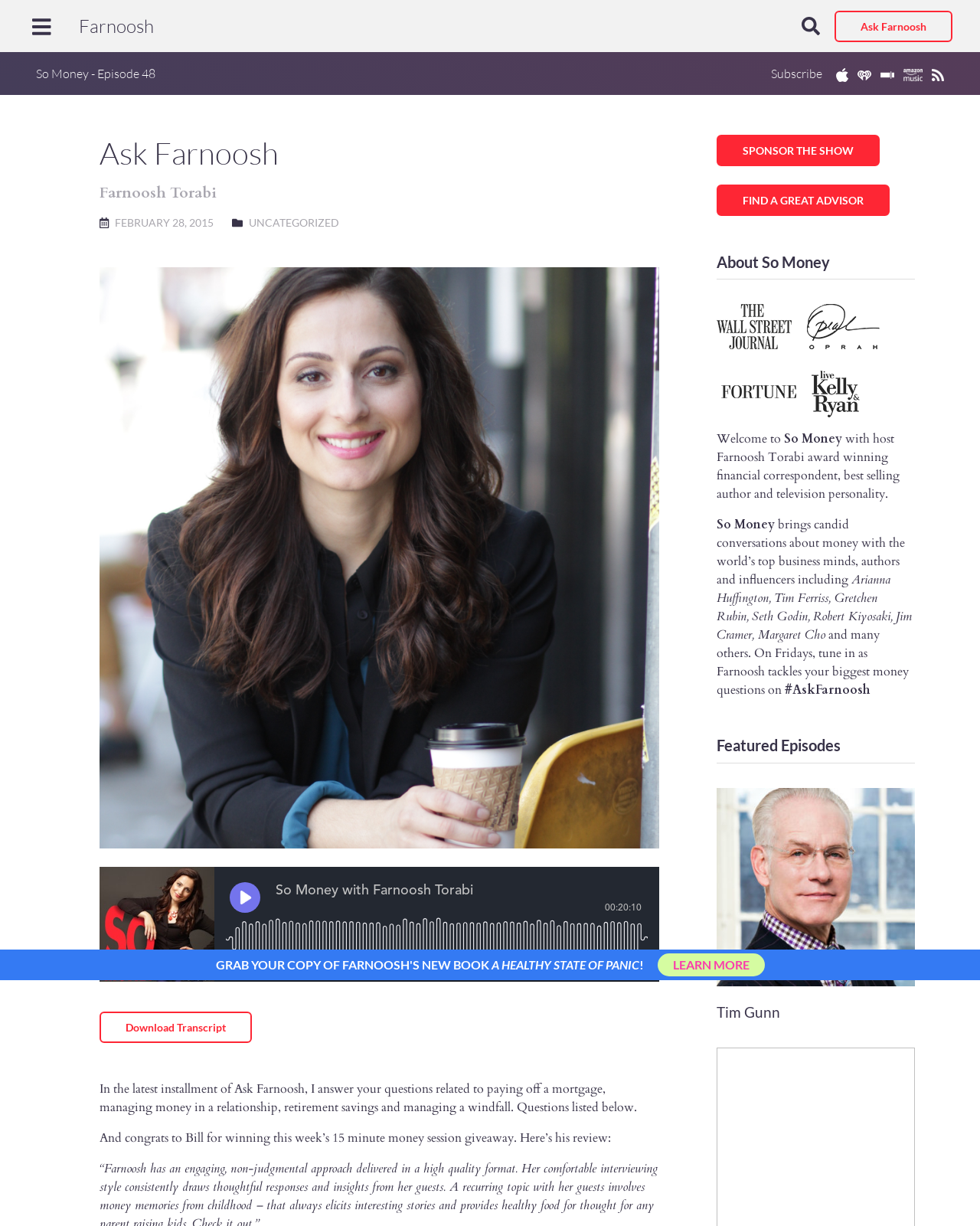Who is the host of the podcast?
From the image, respond with a single word or phrase.

Farnoosh Torabi